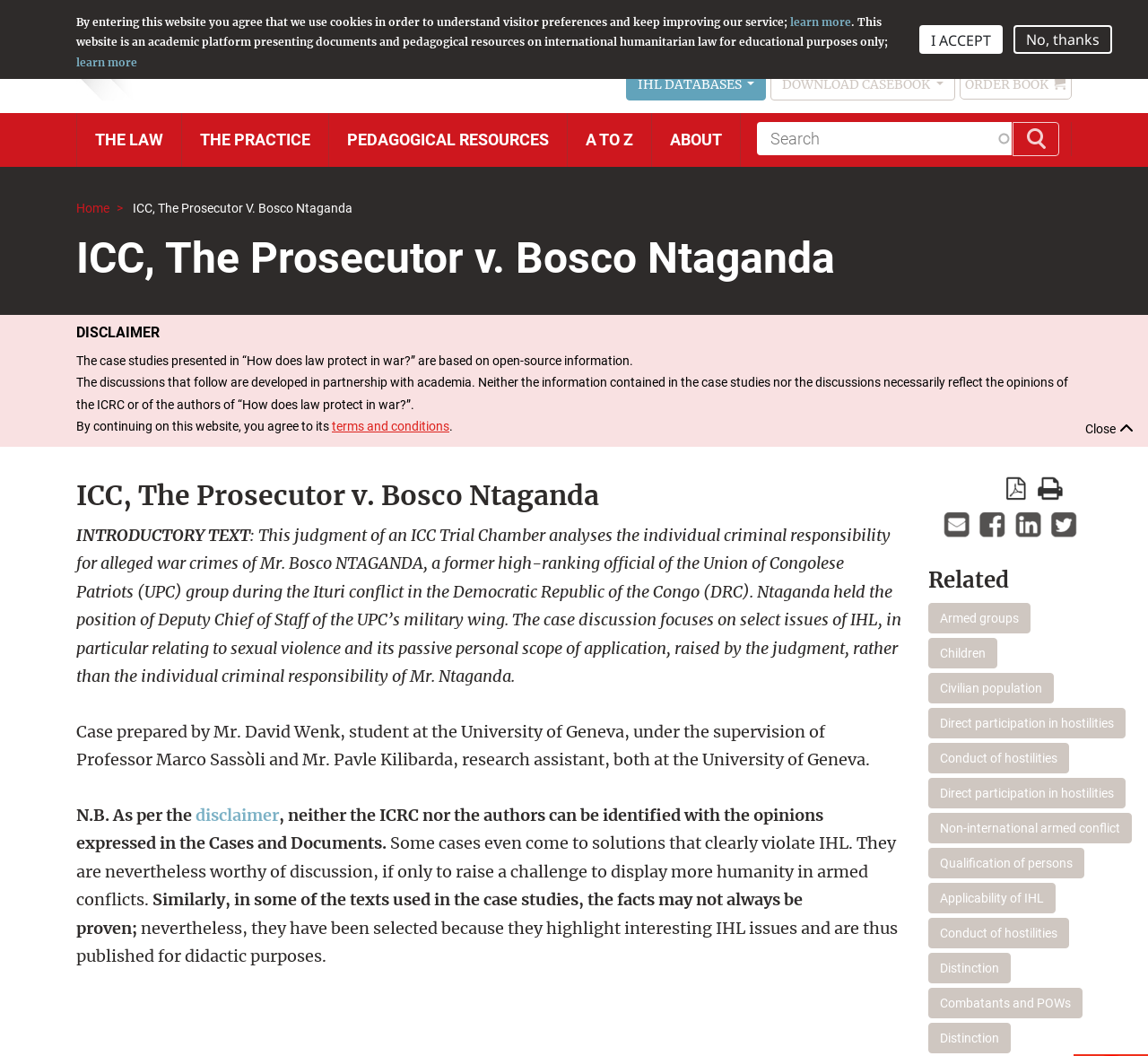Answer with a single word or phrase: 
What is the focus of the case discussion?

Select issues of IHL